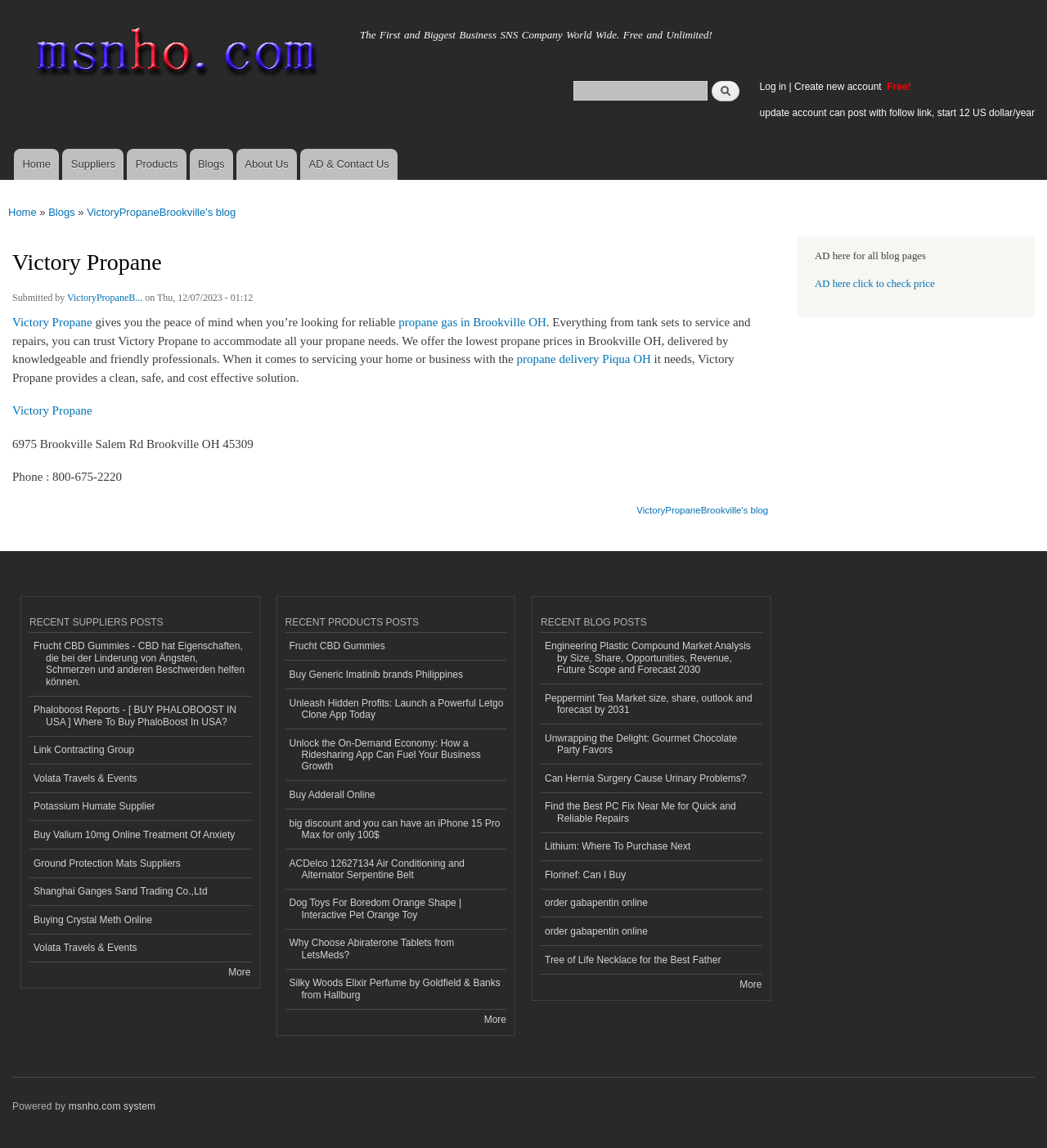Identify the bounding box coordinates of the part that should be clicked to carry out this instruction: "Search for something".

[0.547, 0.07, 0.675, 0.087]